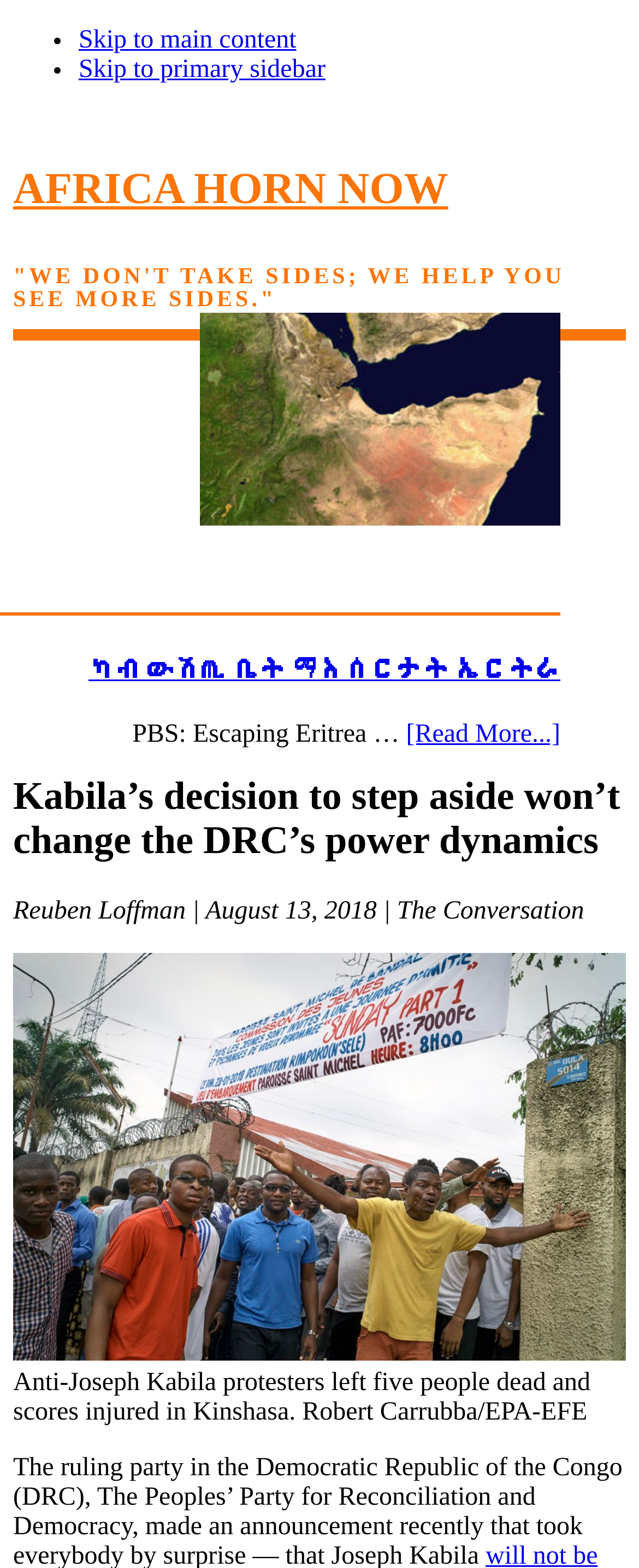Please find the bounding box for the following UI element description. Provide the coordinates in (top-left x, top-left y, bottom-right x, bottom-right y) format, with values between 0 and 1: Skip to primary sidebar

[0.123, 0.036, 0.509, 0.053]